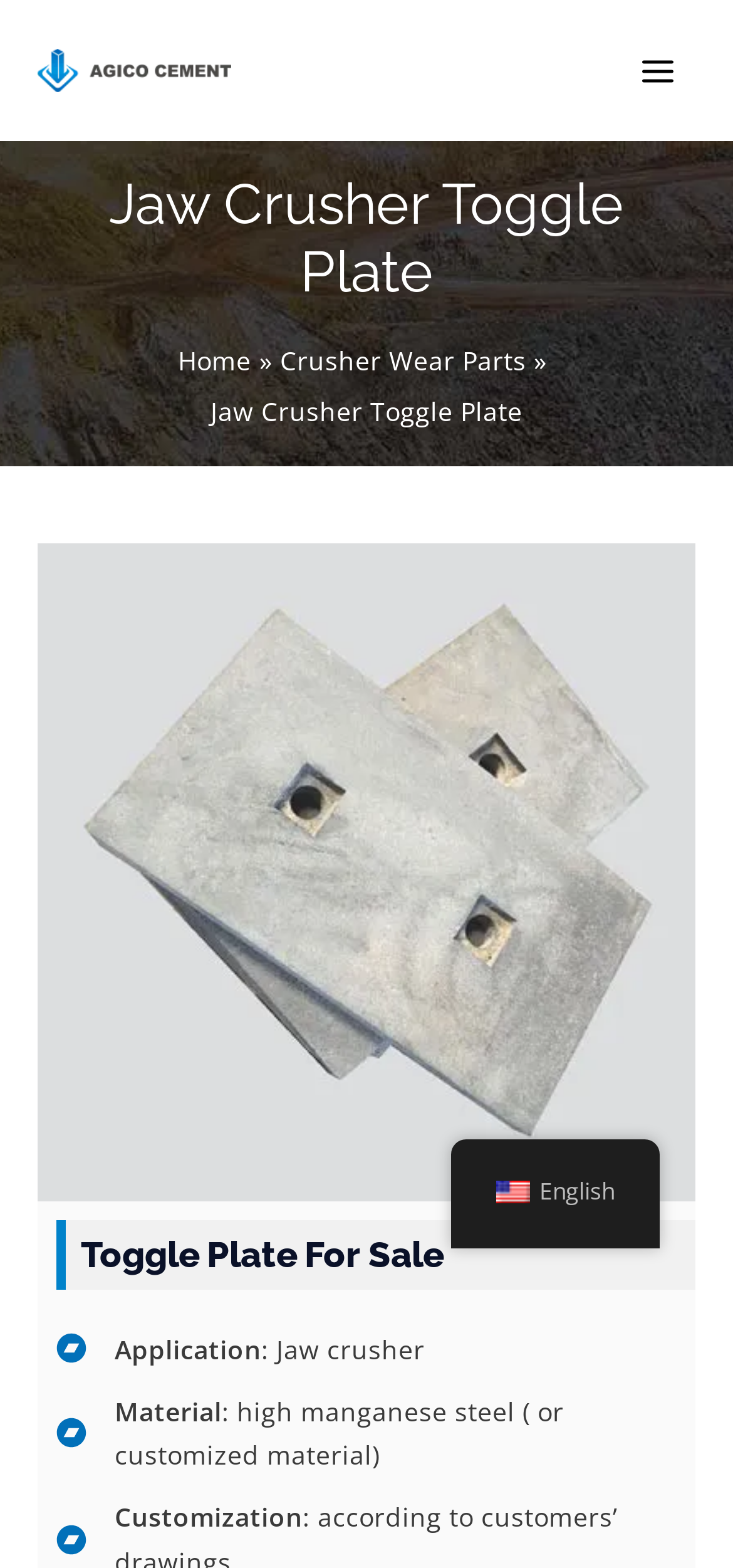Kindly determine the bounding box coordinates for the area that needs to be clicked to execute this instruction: "Learn about toggle plate application".

[0.077, 0.846, 0.579, 0.874]